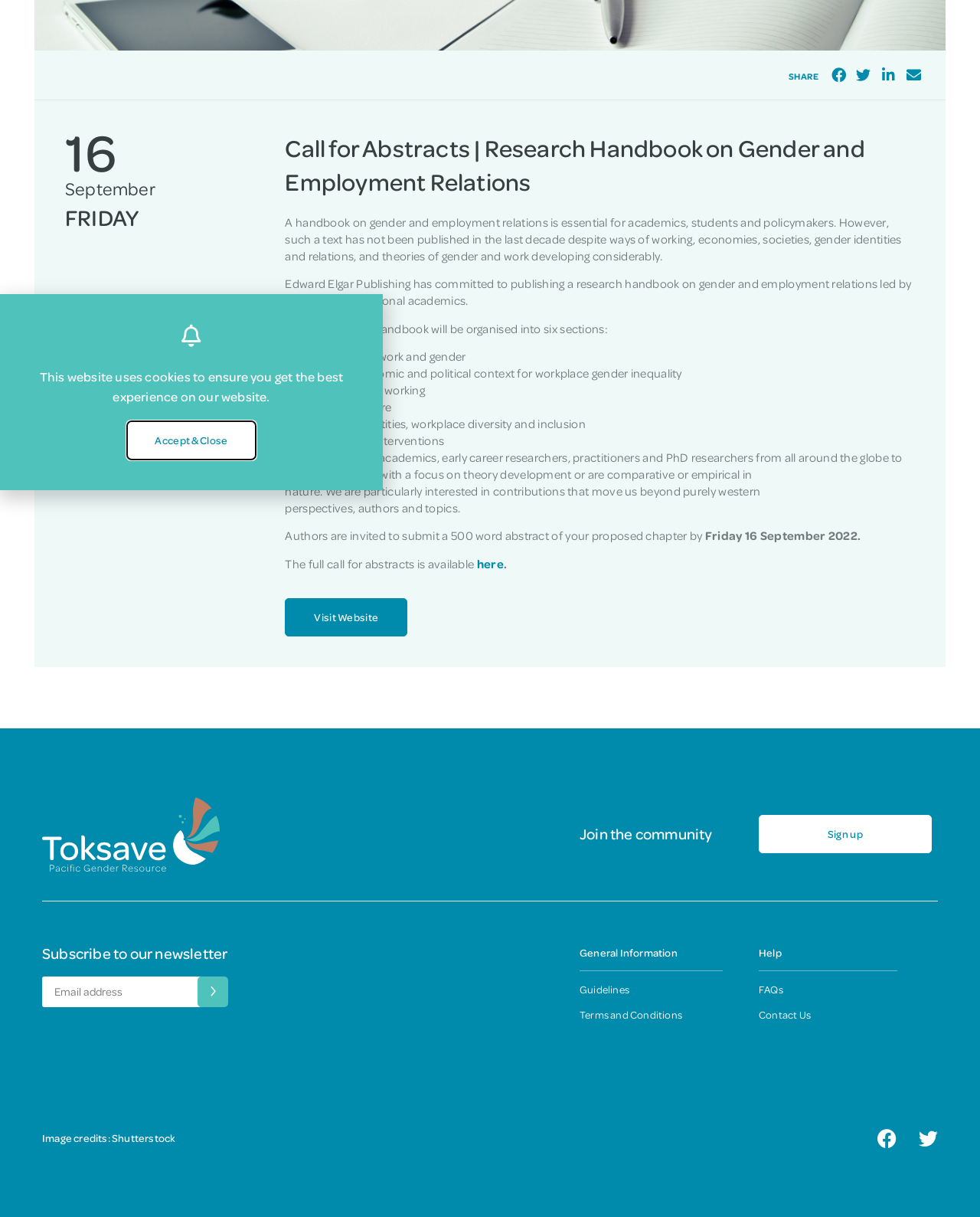From the webpage screenshot, predict the bounding box coordinates (top-left x, top-left y, bottom-right x, bottom-right y) for the UI element described here: aria-label="Share on facebook"

[0.847, 0.054, 0.865, 0.068]